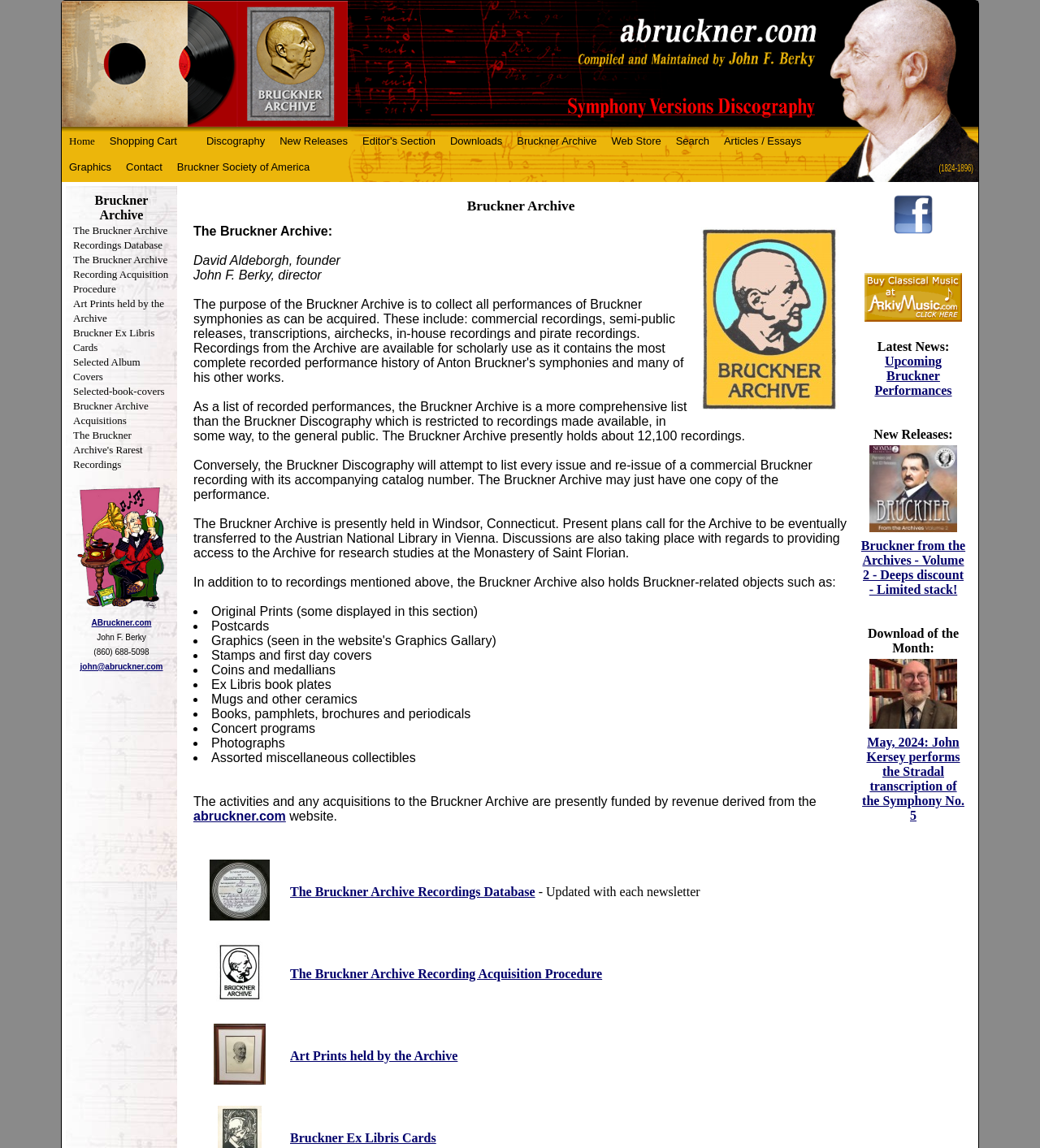Determine the bounding box coordinates of the area to click in order to meet this instruction: "go to Discography".

[0.193, 0.113, 0.26, 0.132]